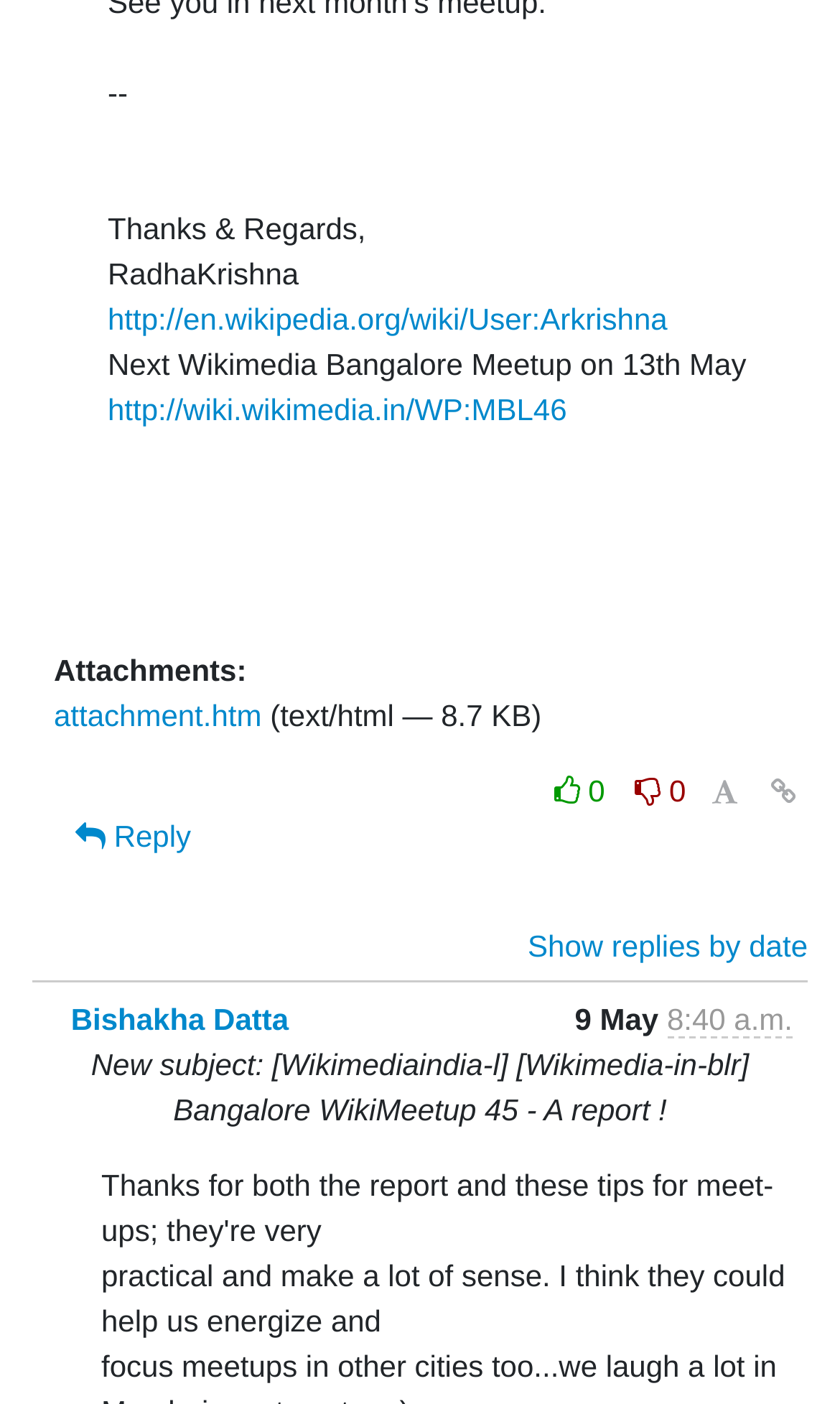Please specify the bounding box coordinates of the region to click in order to perform the following instruction: "View sender's profile".

[0.084, 0.714, 0.344, 0.739]